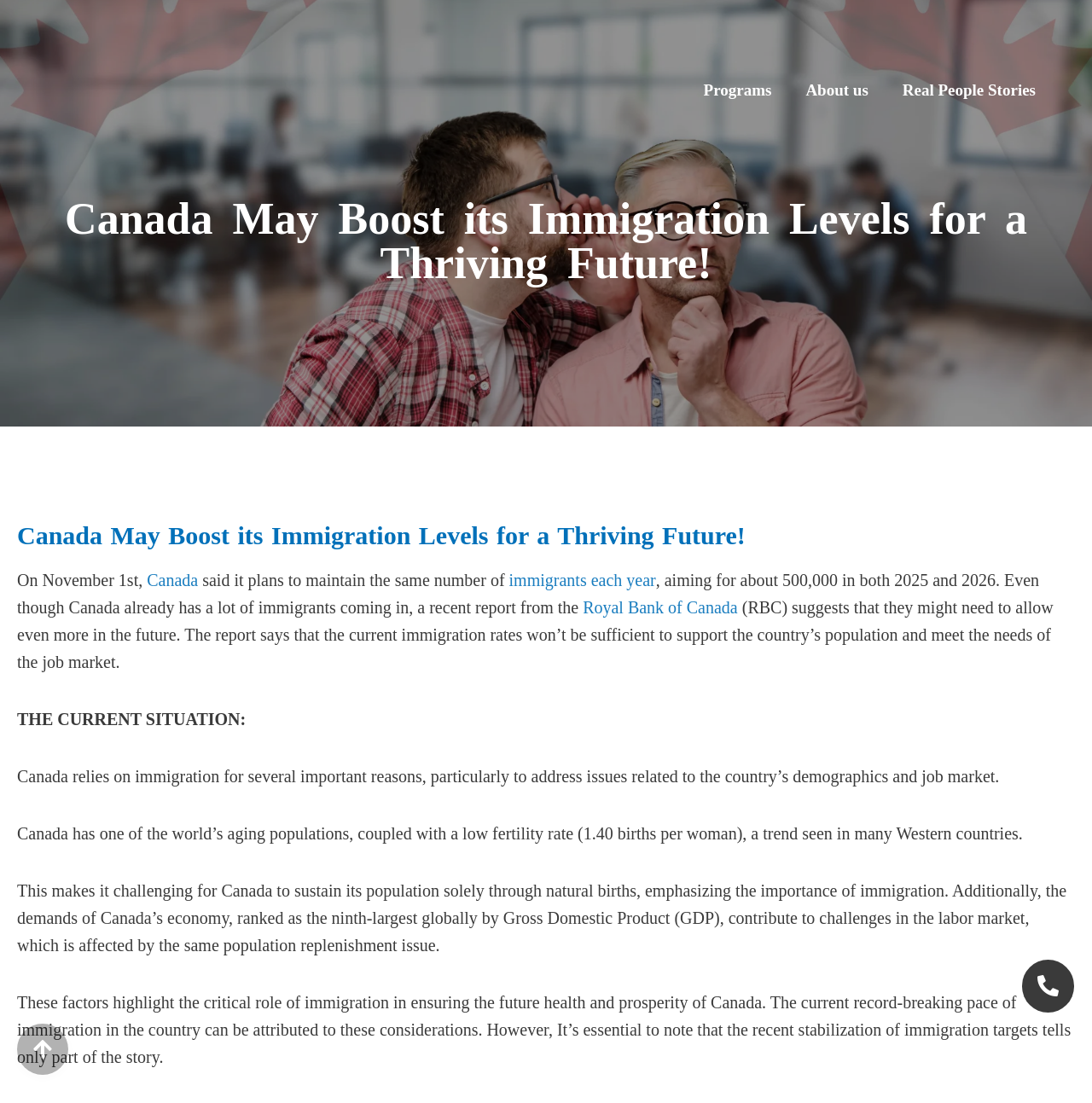Please extract and provide the main headline of the webpage.

Canada May Boost its Immigration Levels for a Thriving Future!